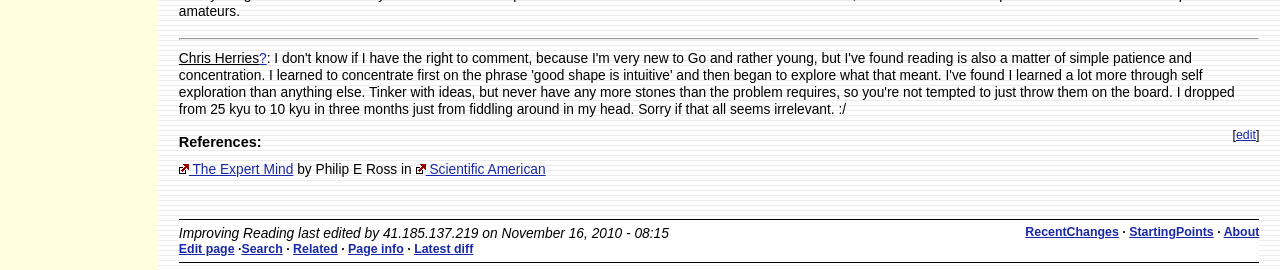For the element described, predict the bounding box coordinates as (top-left x, top-left y, bottom-right x, bottom-right y). All values should be between 0 and 1. Element description: RecentChanges

[0.801, 0.832, 0.874, 0.883]